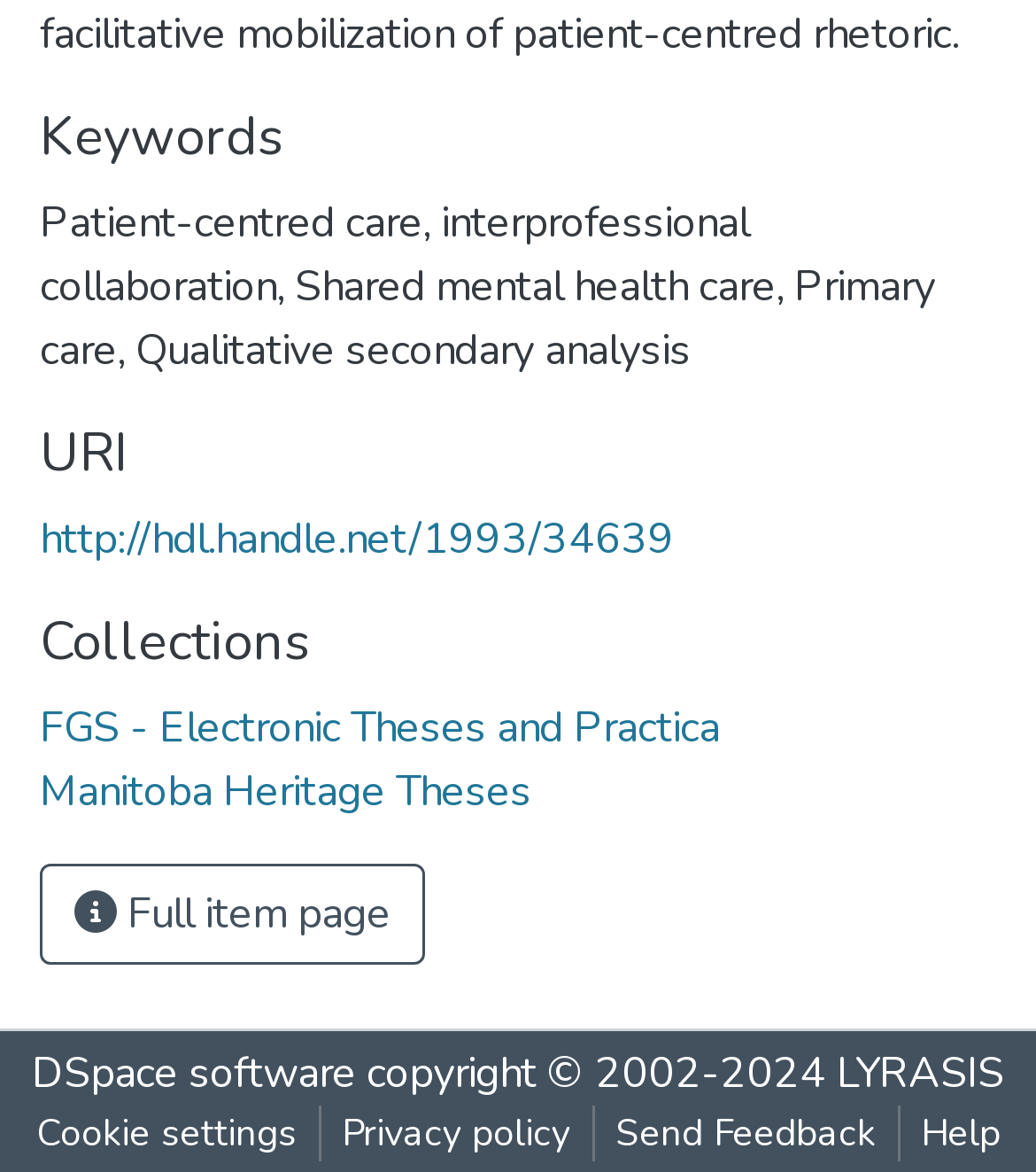What is the first keyword?
Answer the question in a detailed and comprehensive manner.

The first keyword is 'Patient-centred care' which is located at the top of the webpage, under the 'Keywords' heading.